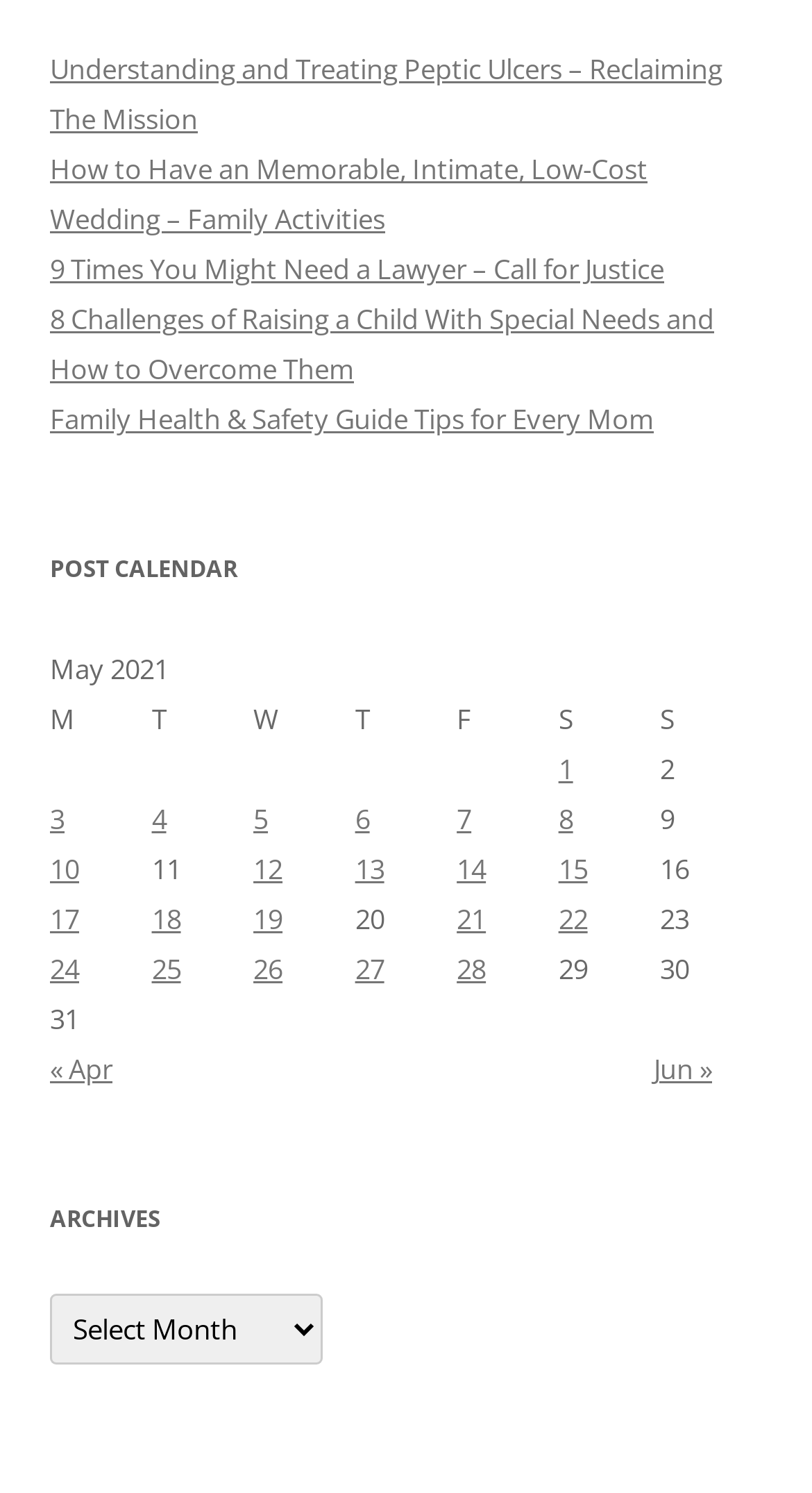Identify the bounding box coordinates for the region of the element that should be clicked to carry out the instruction: "Go to previous month". The bounding box coordinates should be four float numbers between 0 and 1, i.e., [left, top, right, bottom].

[0.062, 0.704, 0.138, 0.729]